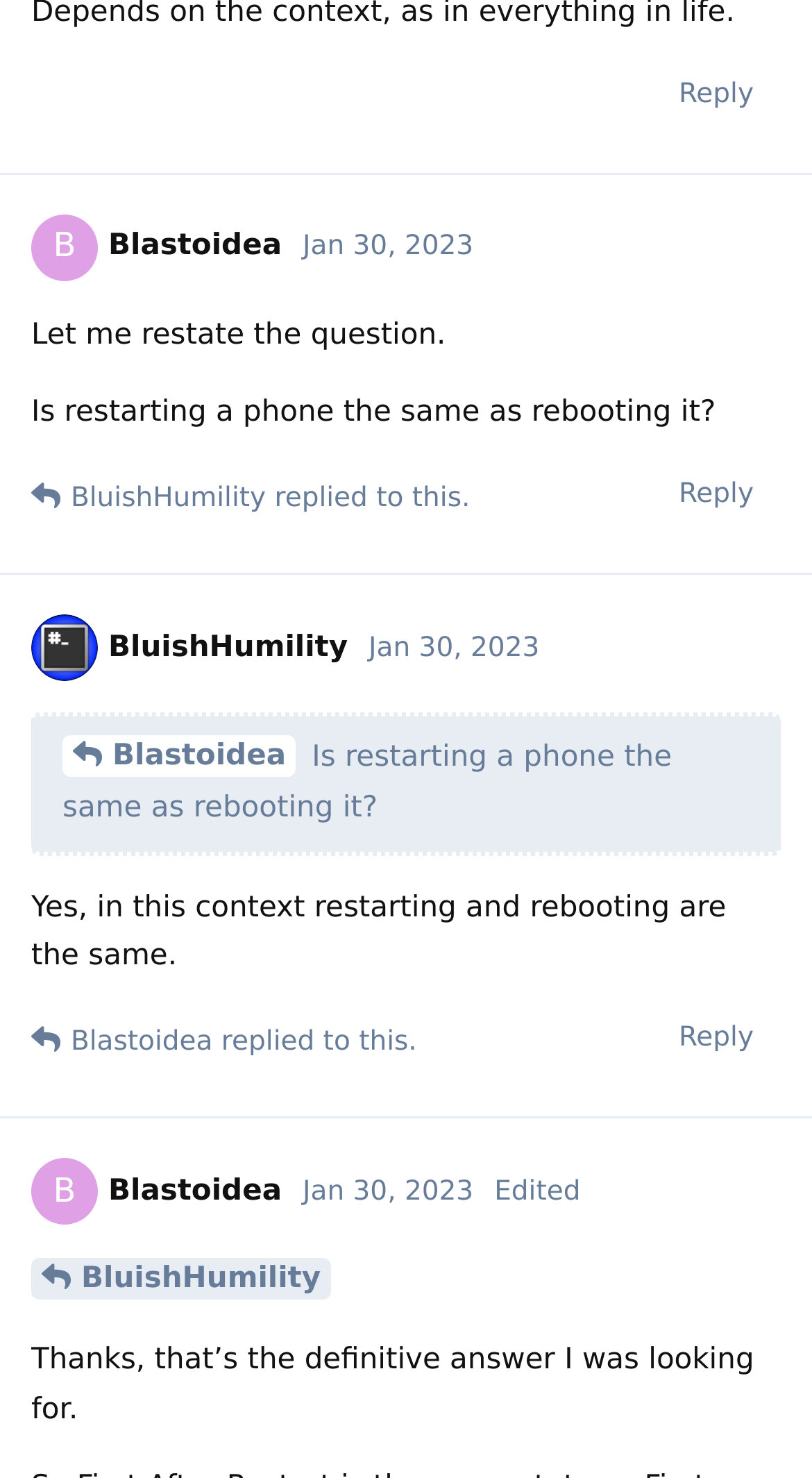Please examine the image and provide a detailed answer to the question: What is the date of the latest reply?

I looked at the dates associated with each reply. The latest reply has a date of 'Monday, January 30, 2023 9:38 PM', so the date of the latest reply is January 30, 2023.